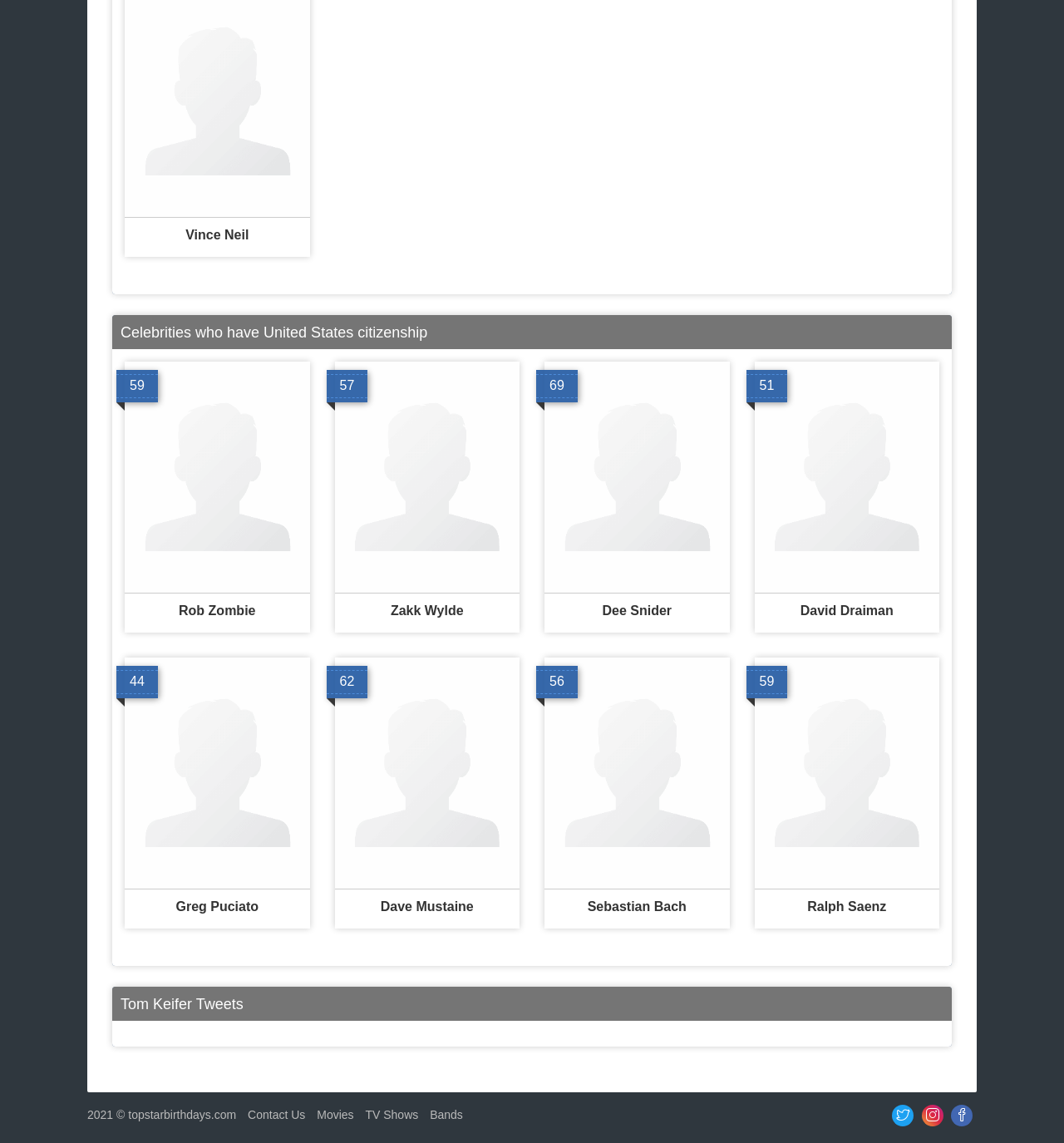How many celebrities are listed on this page?
Based on the visual content, answer with a single word or a brief phrase.

8